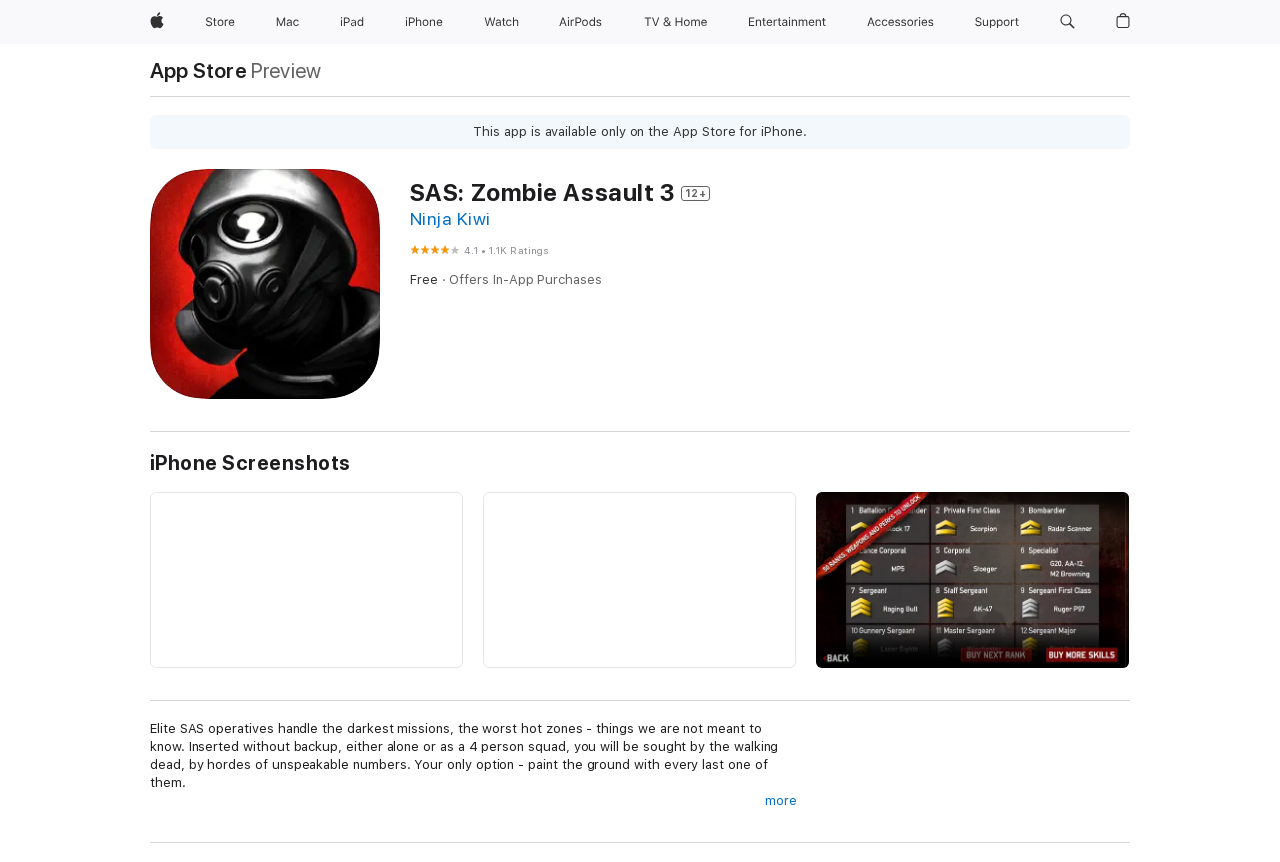Please find the bounding box coordinates of the clickable region needed to complete the following instruction: "Click Apple". The bounding box coordinates must consist of four float numbers between 0 and 1, i.e., [left, top, right, bottom].

[0.111, 0.0, 0.134, 0.051]